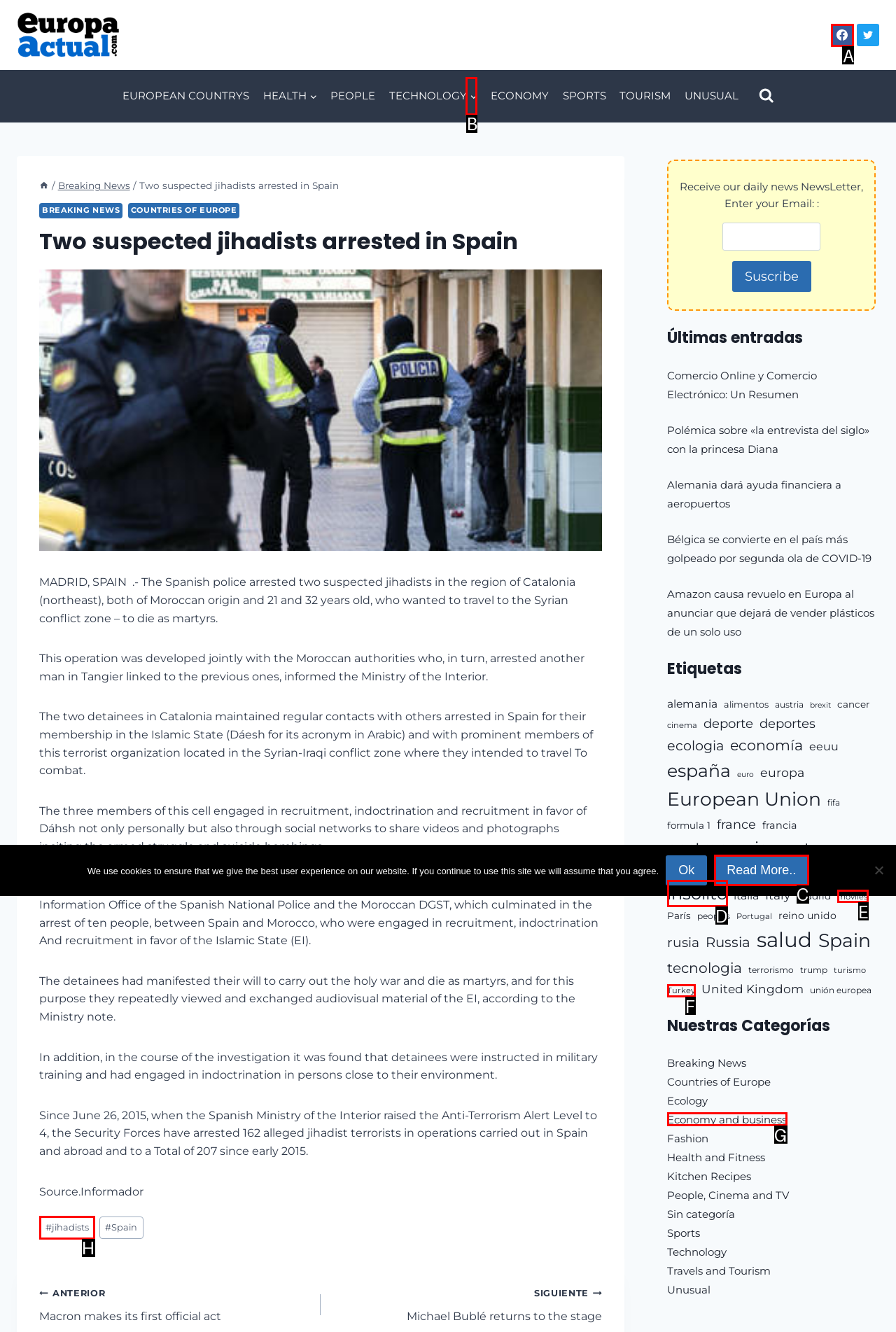Indicate the letter of the UI element that should be clicked to accomplish the task: Click on the Facebook link. Answer with the letter only.

A